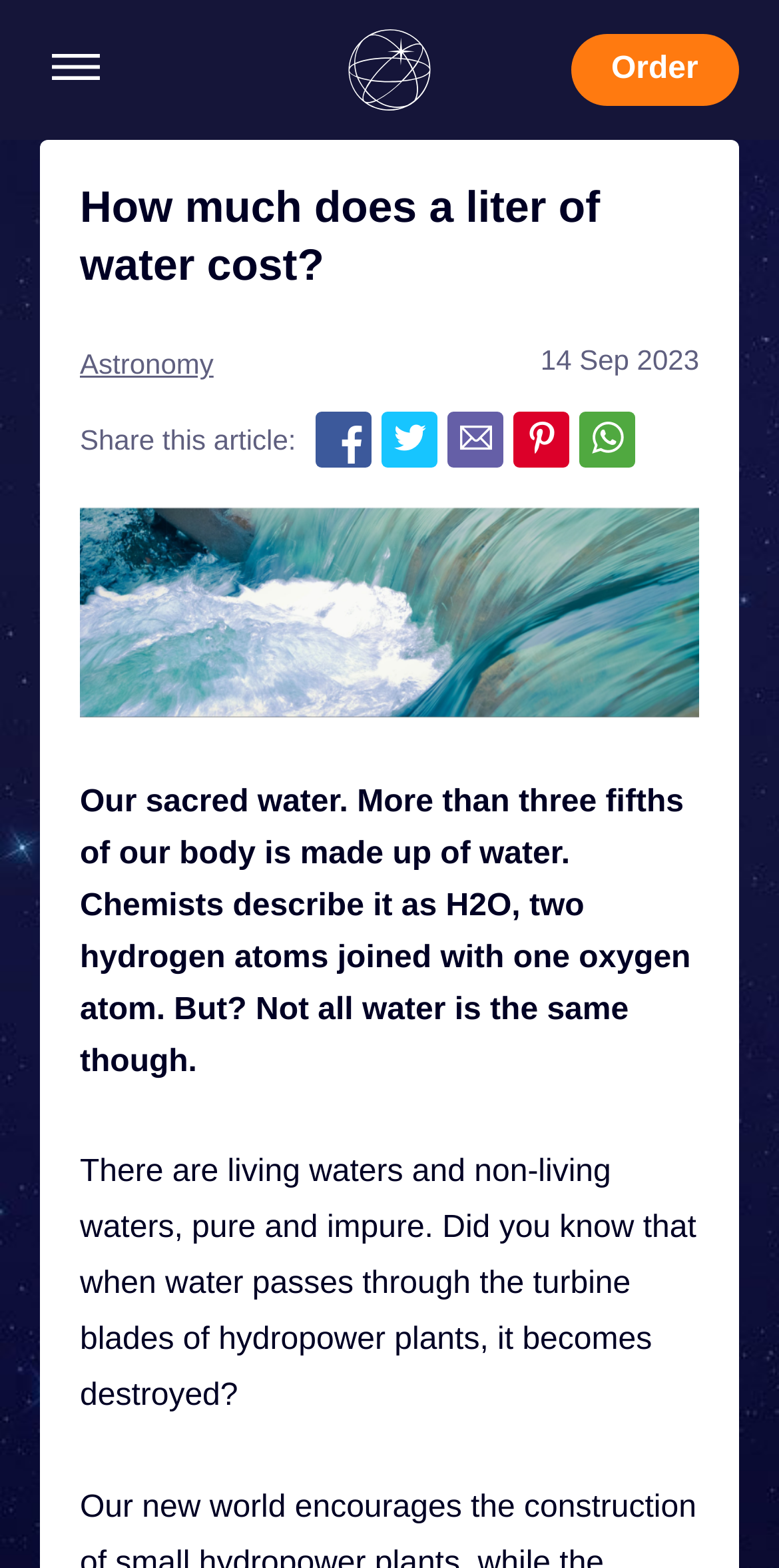Create a detailed narrative of the webpage’s visual and textual elements.

The webpage appears to be an article about water, with a focus on its importance and properties. At the top left corner, there is a button to open a mobile menu, accompanied by a small image. To the right of this button, there is a link to the homepage of "Online Star Register". This link is also accompanied by an image.

Below these elements, there is a prominent heading that reads "How much does a liter of water cost?" which spans almost the entire width of the page. Underneath this heading, there are several links and text elements. On the left side, there is a link to "Astronomy" and a static text element displaying the date "14 Sep 2023". 

On the same horizontal level, but more to the right, there is a static text element that says "Share this article:" followed by five social media links, represented by the letters "v", "w", "m", "x", and "i". 

The main content of the article begins below these elements, with a paragraph of text that discusses the importance of water in the human body and its chemical composition. This paragraph is followed by another one that explores the differences between living and non-living waters, and how water can be destroyed when it passes through hydropower plants.